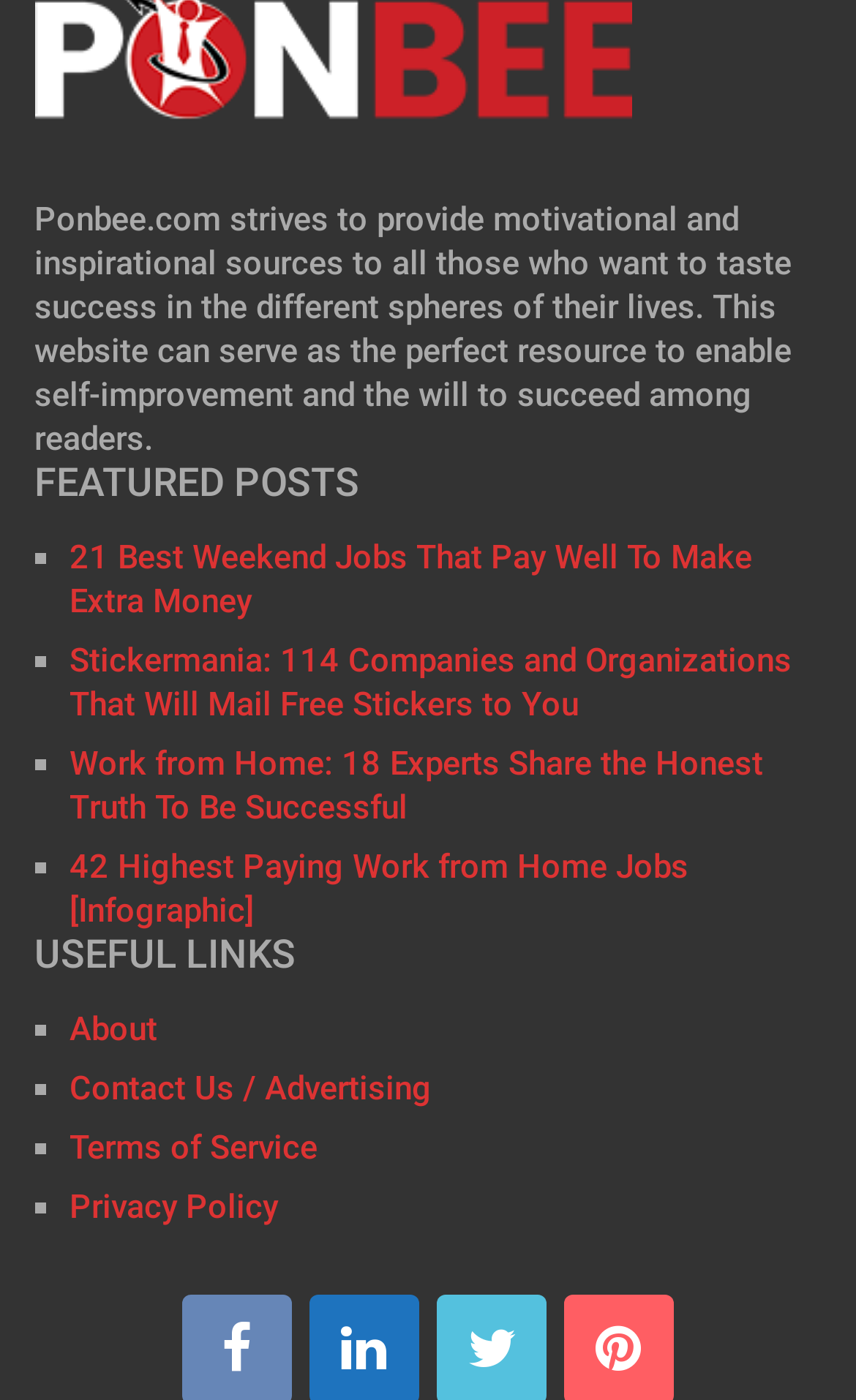Extract the bounding box coordinates for the HTML element that matches this description: "About". The coordinates should be four float numbers between 0 and 1, i.e., [left, top, right, bottom].

[0.081, 0.72, 0.184, 0.749]